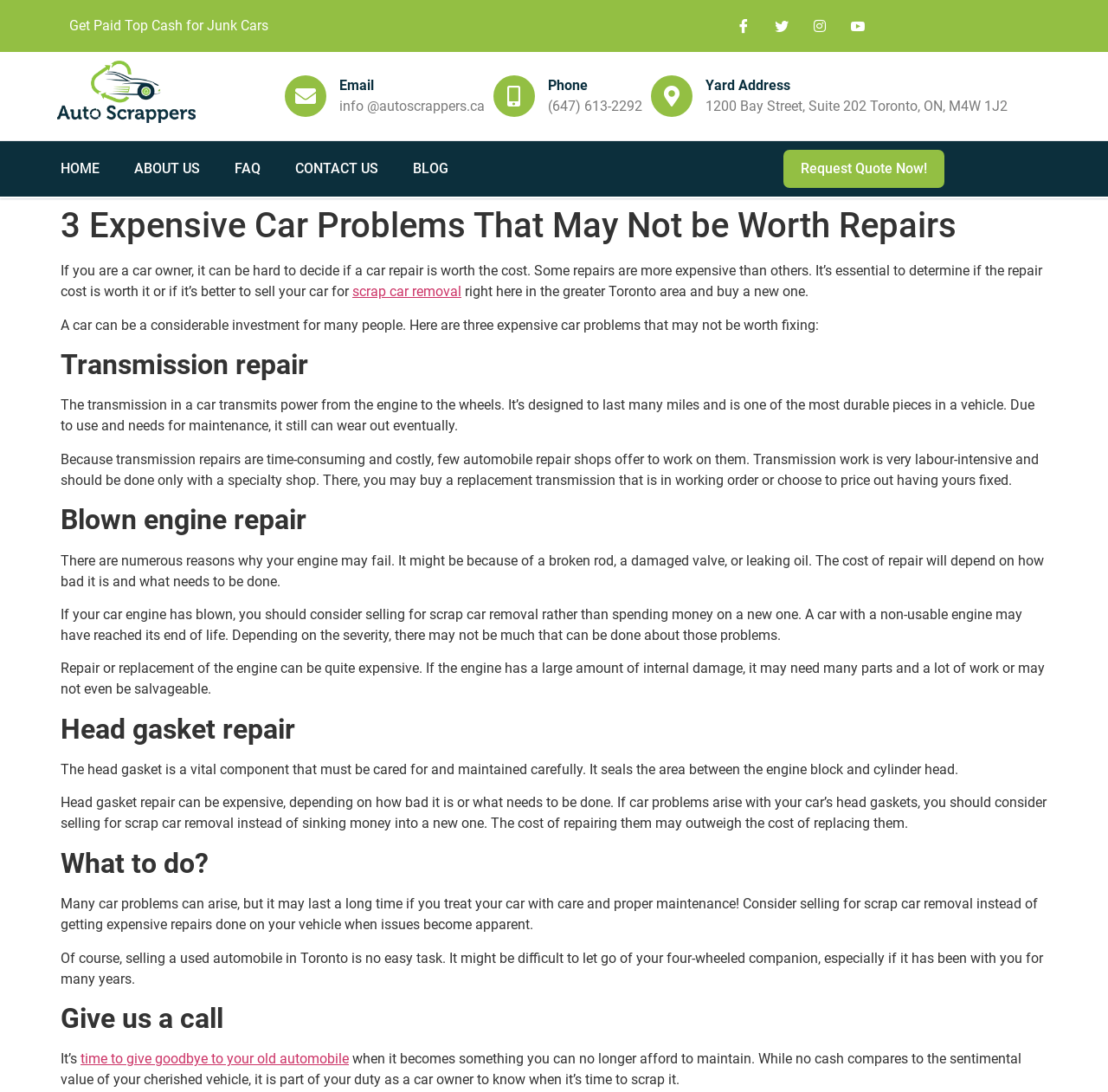What are the three expensive car problems mentioned on the webpage?
Using the information from the image, give a concise answer in one word or a short phrase.

Transmission repair, Blown engine repair, Head gasket repair